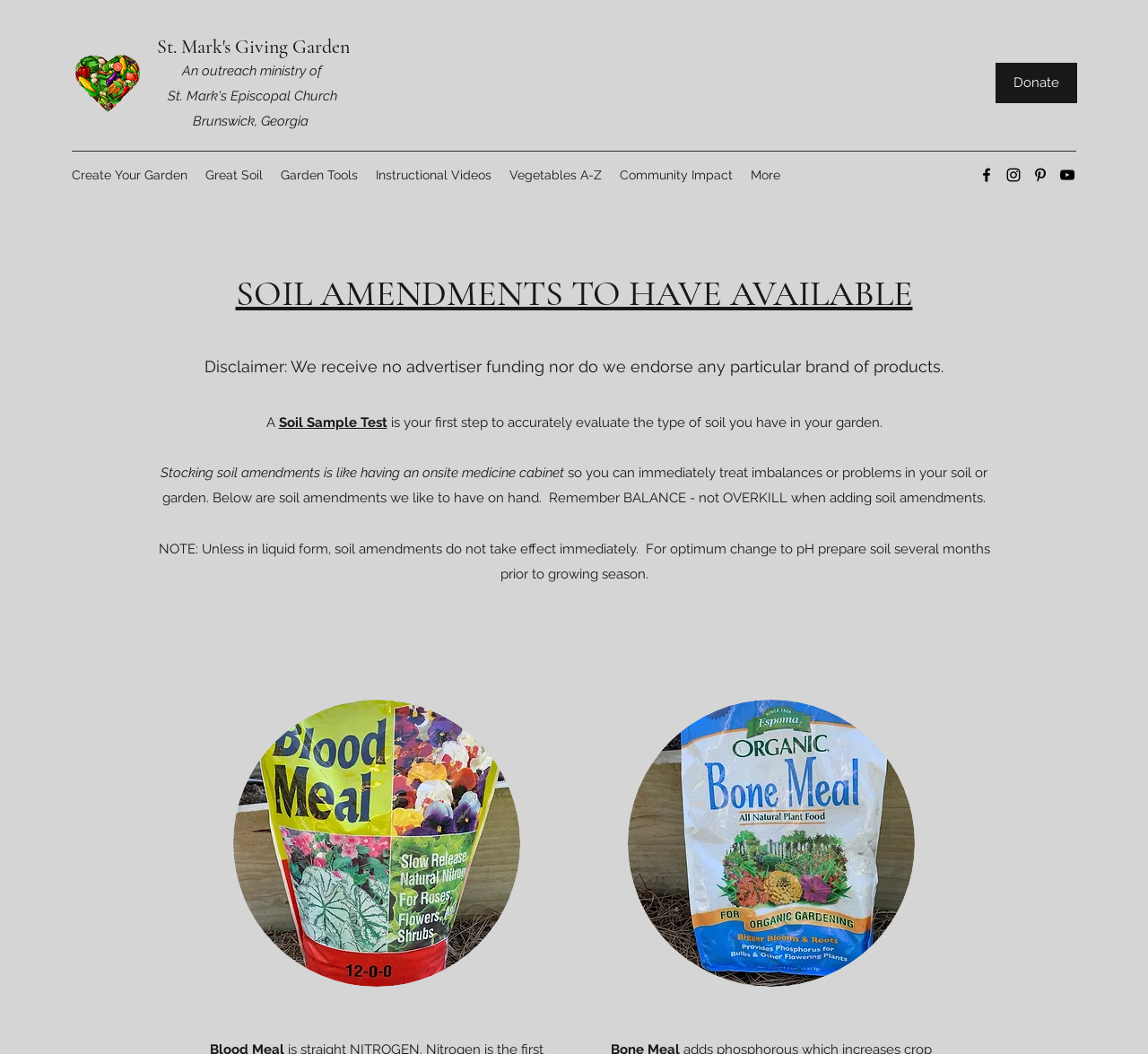What is the recommended approach to adding soil amendments?
Give a comprehensive and detailed explanation for the question.

I found the answer by reading the text that advises to remember balance, not overkill when adding soil amendments, implying that one should avoid excessive use of amendments.